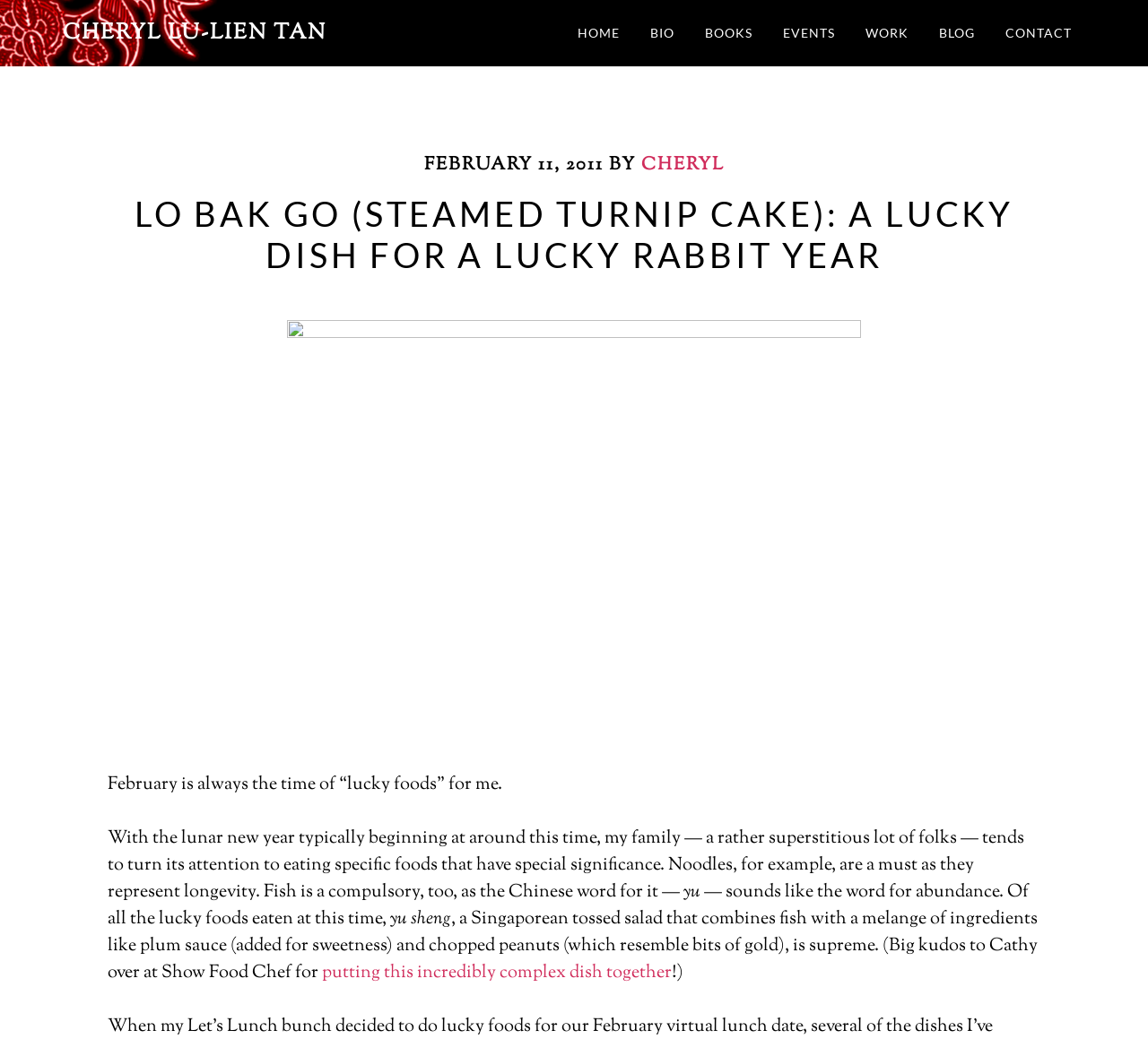What is the name of the Singaporean dish mentioned in the post?
Answer with a single word or phrase by referring to the visual content.

yu sheng